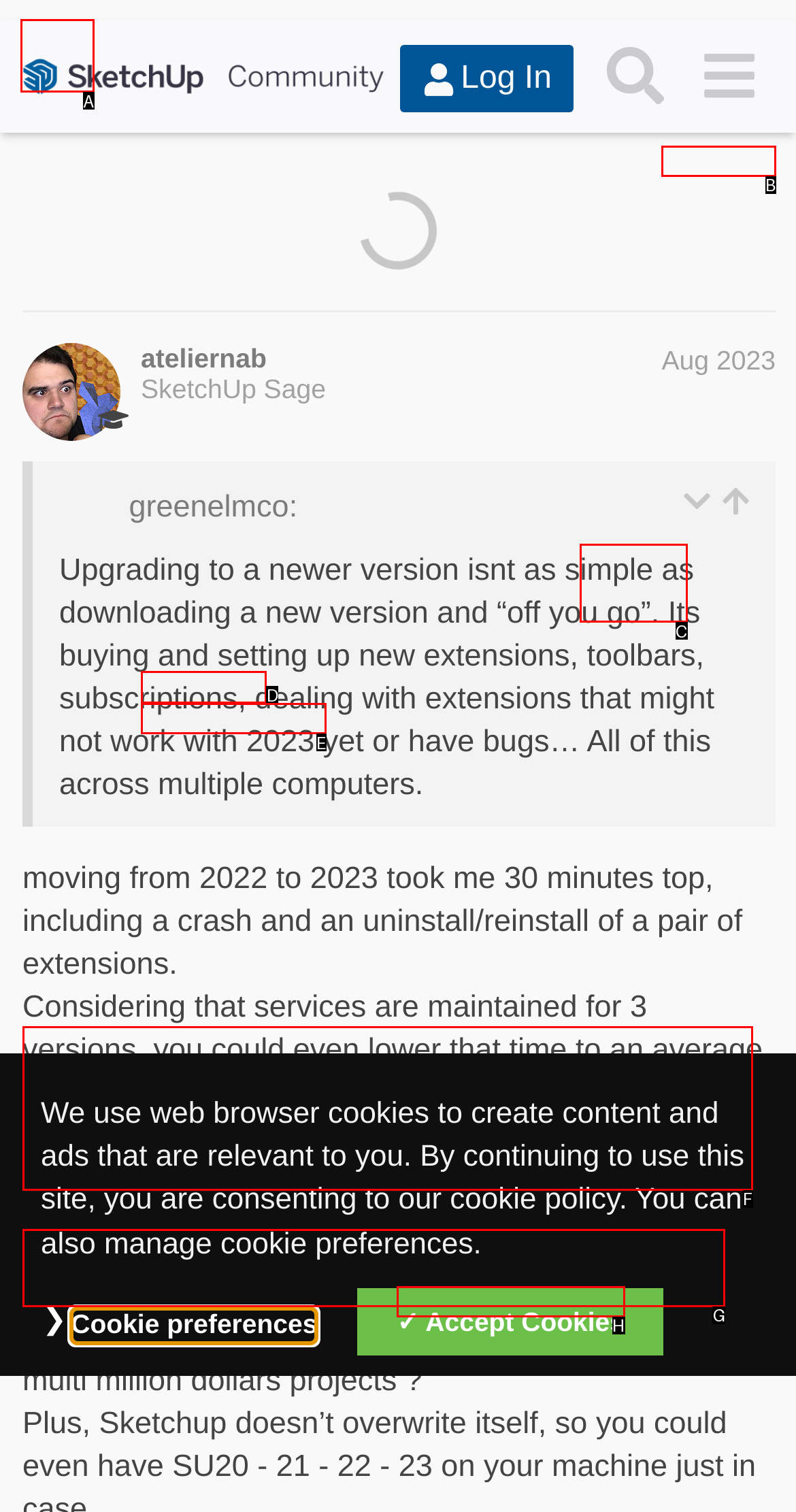Determine the correct UI element to click for this instruction: Click on the 'SketchUp Community' link. Respond with the letter of the chosen element.

A